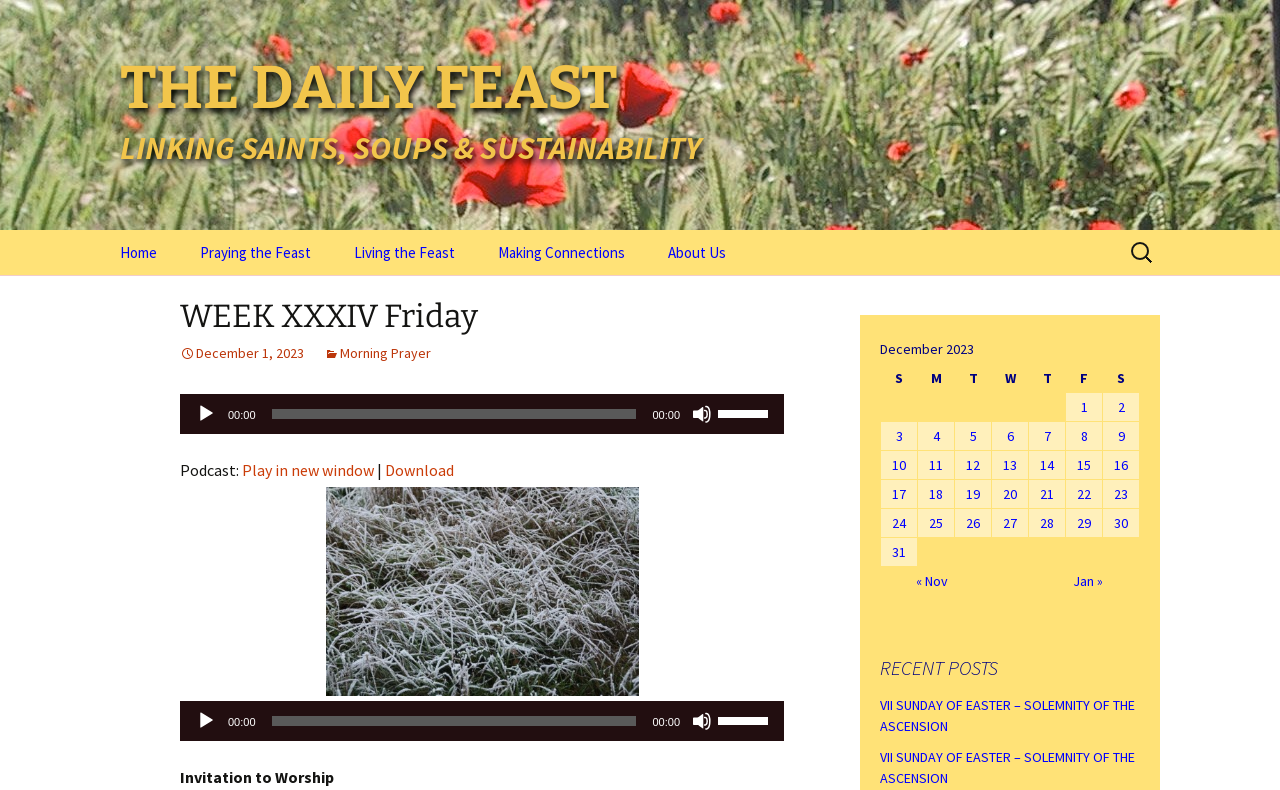Can you find the bounding box coordinates for the element to click on to achieve the instruction: "Play the audio"?

[0.153, 0.511, 0.169, 0.536]